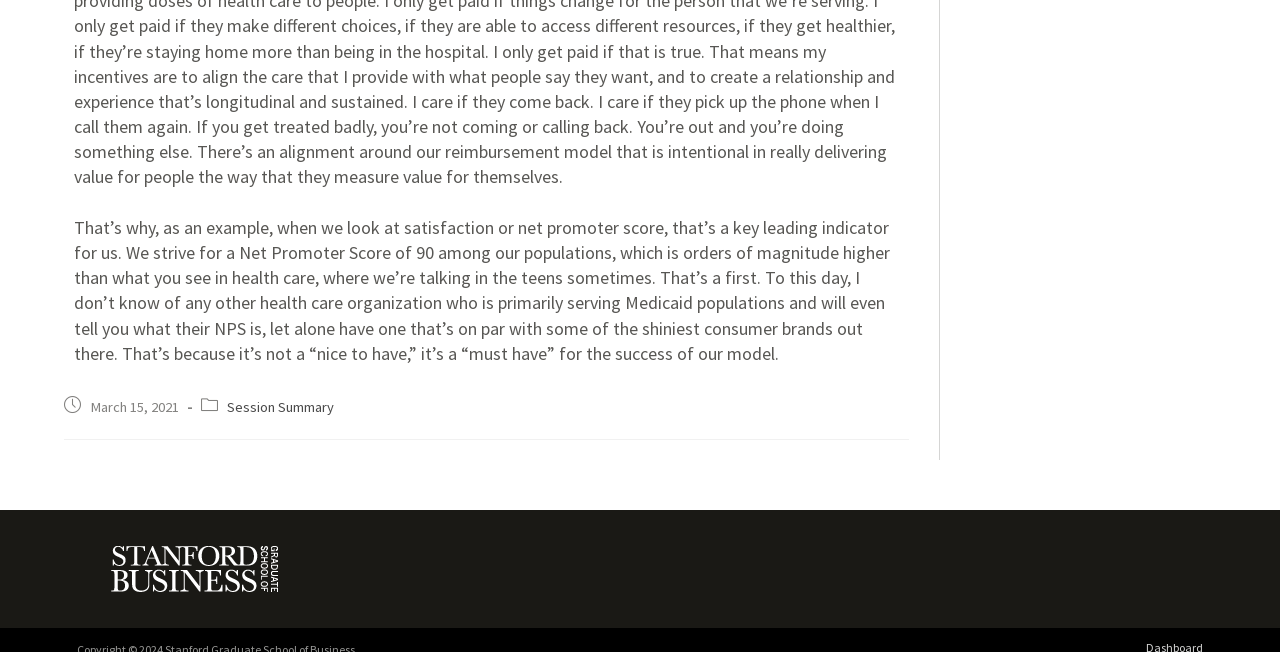Find the bounding box coordinates for the UI element that matches this description: "Session Summary".

[0.177, 0.61, 0.261, 0.638]